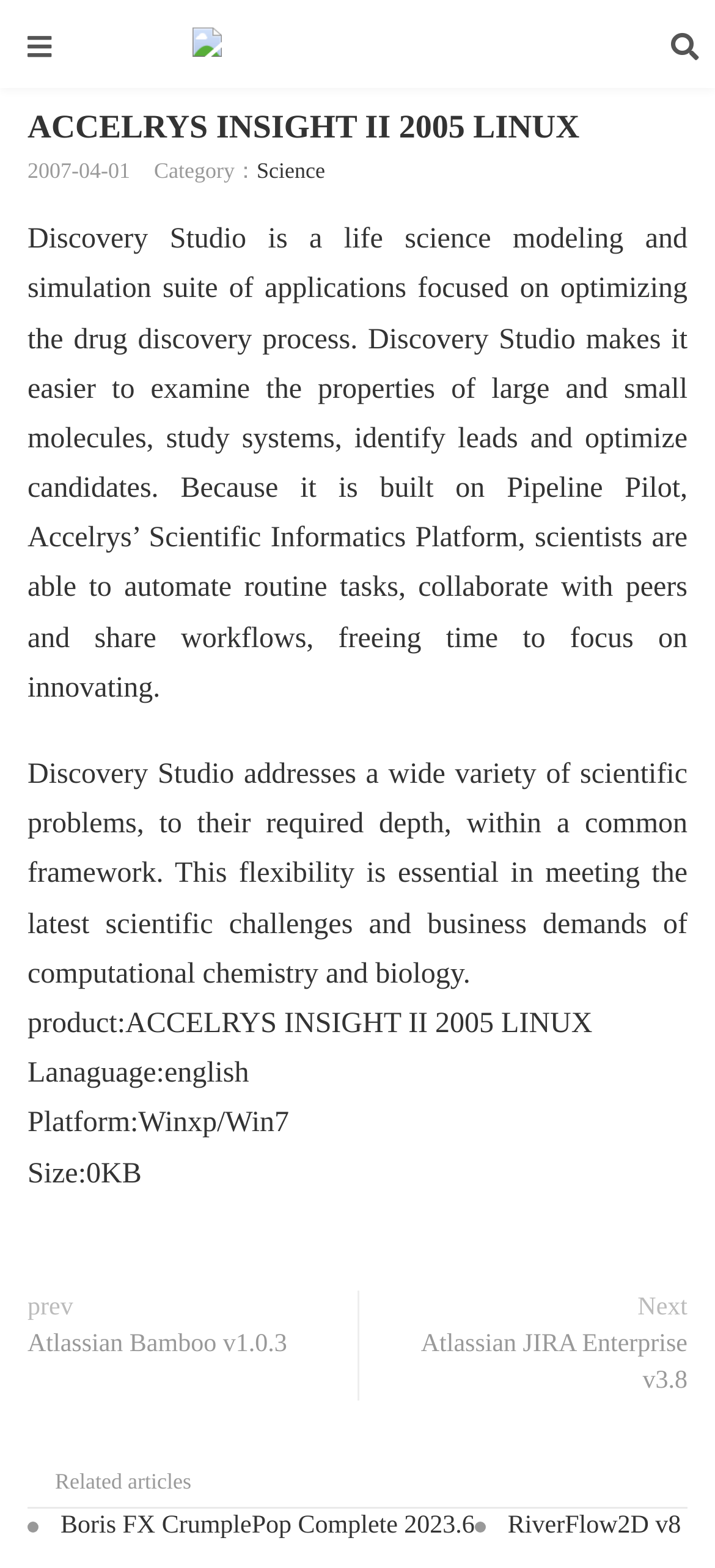Offer a thorough description of the webpage.

The webpage appears to be a software archive page, with a focus on a specific software called "ACCELRYS INSIGHT II 2005 LINUX". At the top of the page, there is a link to "Crack software Archive" with an accompanying image. On the top right corner, there is a small icon represented by "\uf002".

Below the top section, there is a header section with a heading that reads "ACCELRYS INSIGHT II 2005 LINUX", which is also a link. To the right of the heading, there is a date "2007-04-01" and a category label "Science".

The main content of the page is an article that describes Discovery Studio, a life science modeling and simulation suite of applications. The text explains that Discovery Studio is focused on optimizing the drug discovery process and provides details on its capabilities. The article is divided into two paragraphs, with the first paragraph describing the general features of Discovery Studio and the second paragraph highlighting its flexibility in addressing various scientific problems.

Below the article, there are several lines of text that provide additional information about the software, including the product name, language, platform, and size. There are also navigation links to "prev" and "Next" pages, as well as links to other software archives, such as "Atlassian Bamboo v1.0.3" and "Atlassian JIRA Enterprise v3.8".

At the bottom of the page, there is a section labeled "Related articles" with links to other software archives, including "Boris FX CrumplePop Complete 2023.6" and "RiverFlow2D v8".